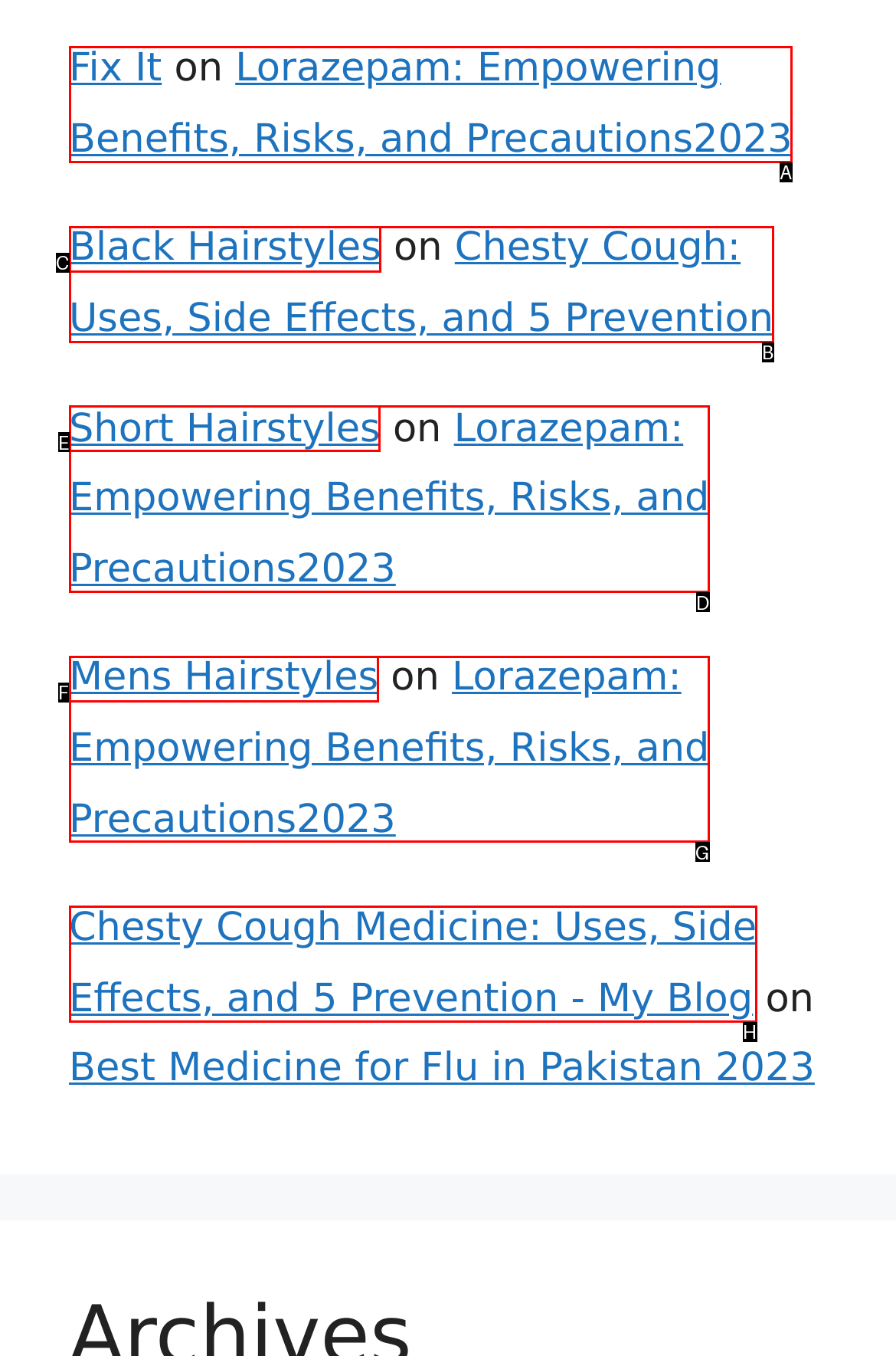Determine the letter of the element you should click to carry out the task: Visit 'Lorazepam: Empowering Benefits, Risks, and Precautions2023'
Answer with the letter from the given choices.

A